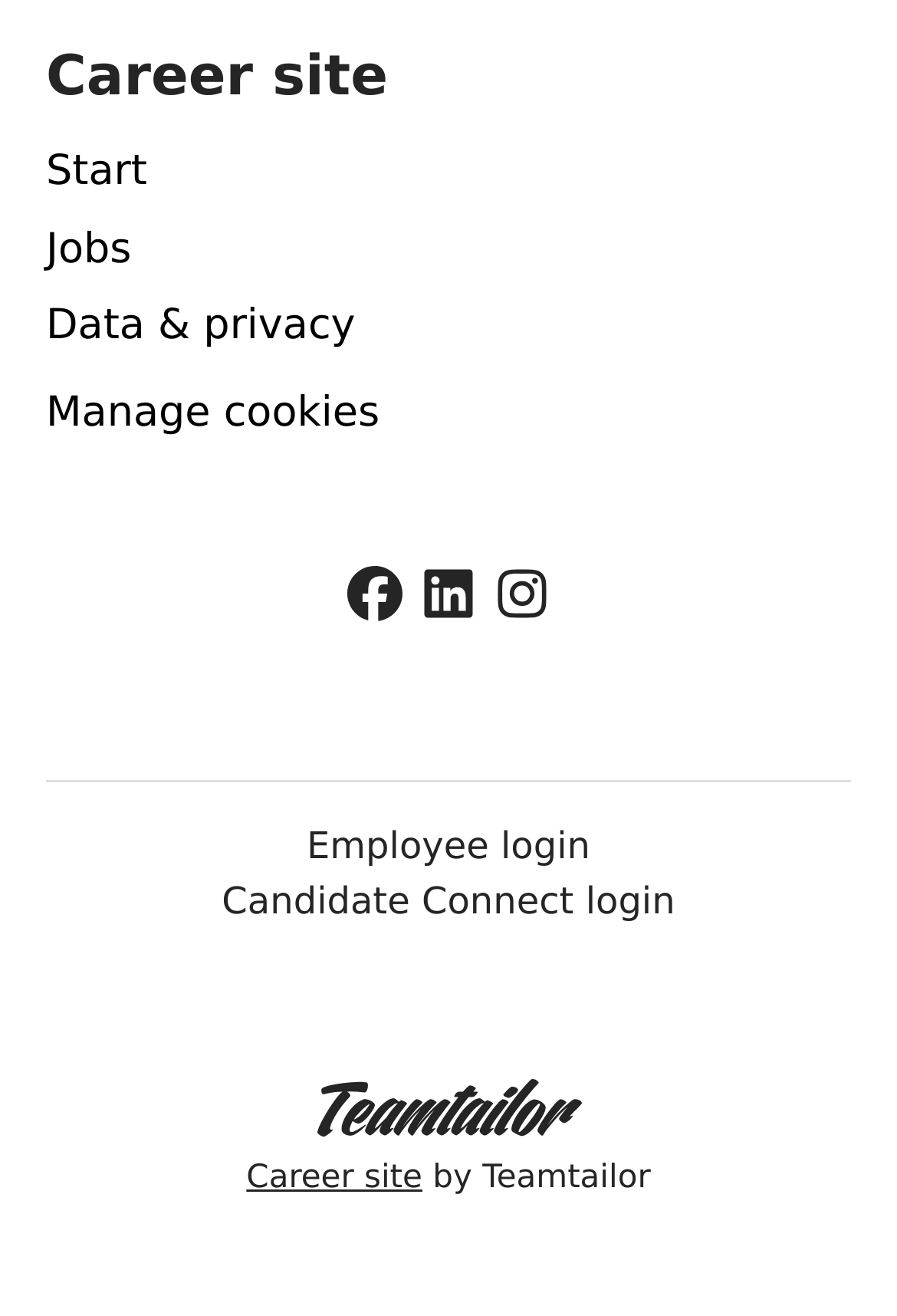Use a single word or phrase to answer the following:
How many login options are there?

2